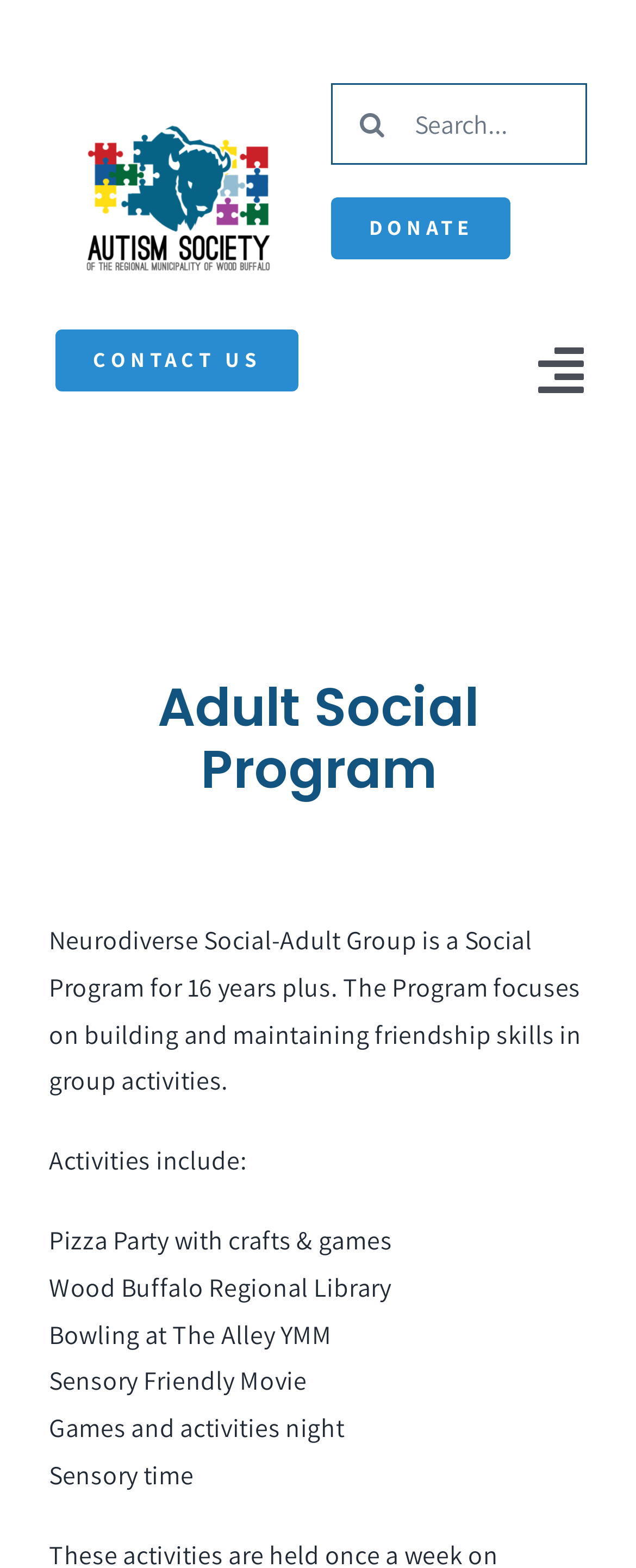What is the purpose of the program? Examine the screenshot and reply using just one word or a brief phrase.

Building and maintaining friendship skills